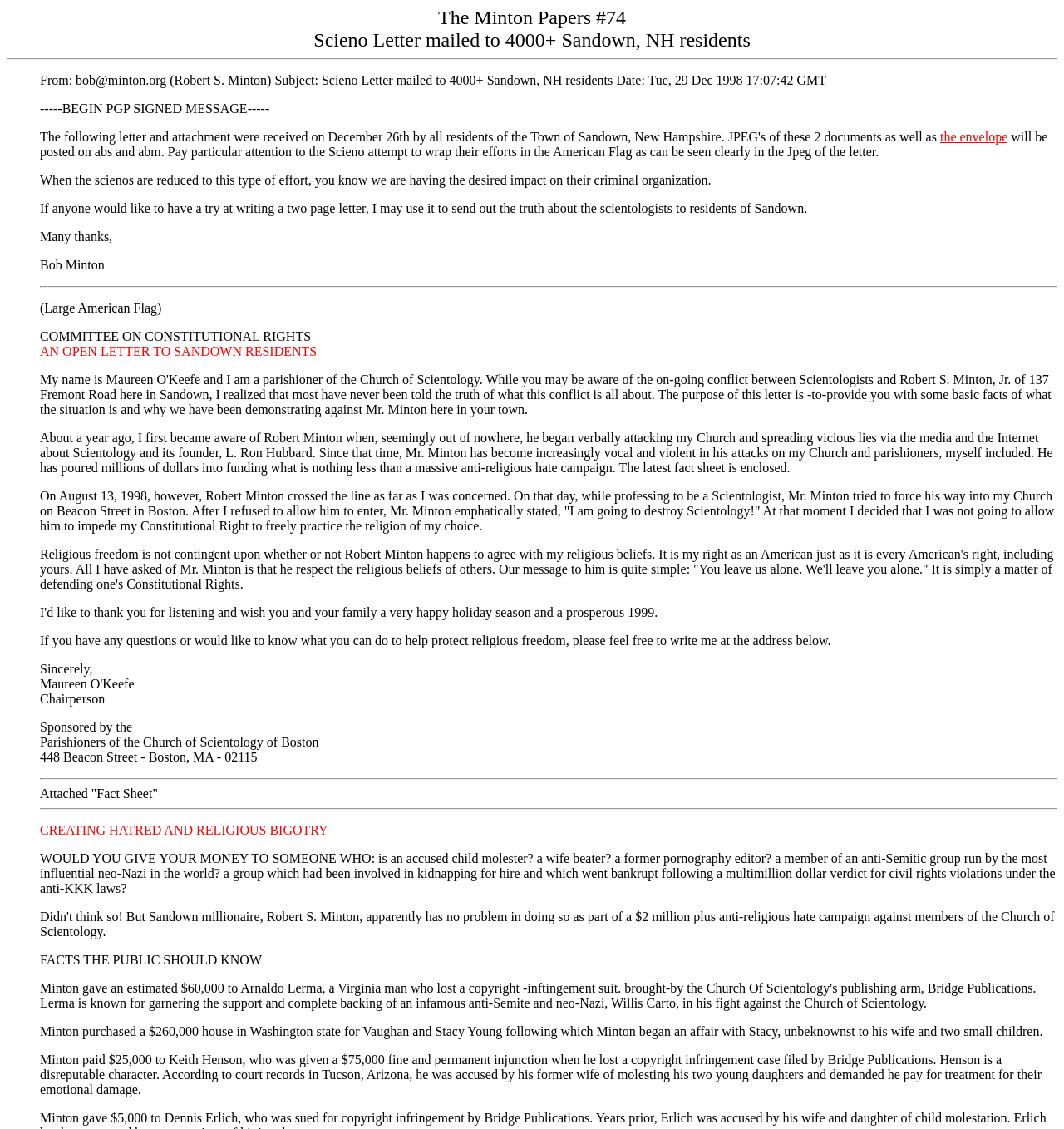What is the name of the organization sponsored by the Parishioners of the Church of Scientology of Boston?
Using the image, provide a detailed and thorough answer to the question.

The organization sponsored by the Parishioners of the Church of Scientology of Boston is the Committee on Constitutional Rights, as indicated by the text 'Sponsored by the Committee on Constitutional Rights'.